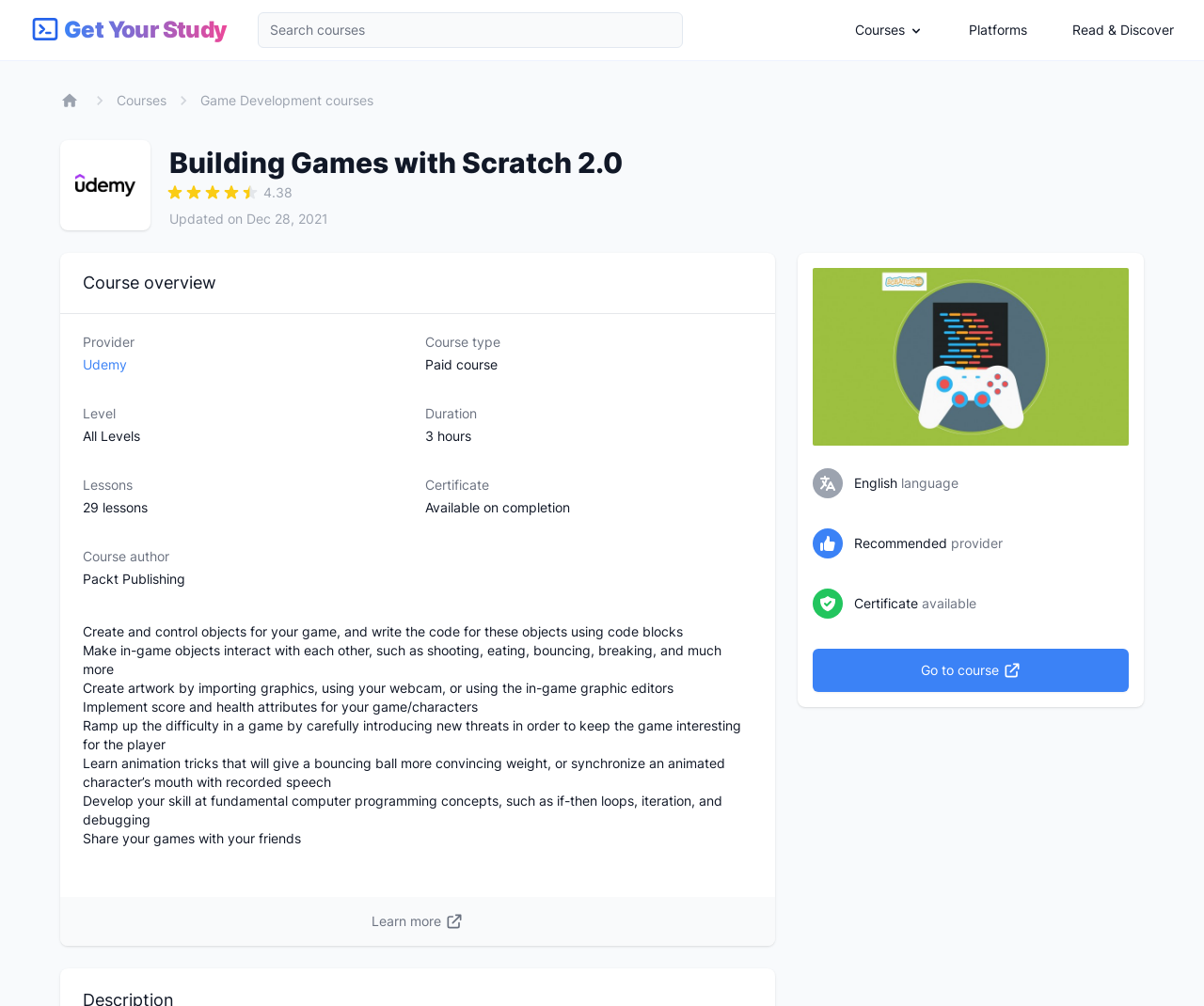Determine the bounding box coordinates for the region that must be clicked to execute the following instruction: "Get Your Study".

[0.053, 0.015, 0.189, 0.045]